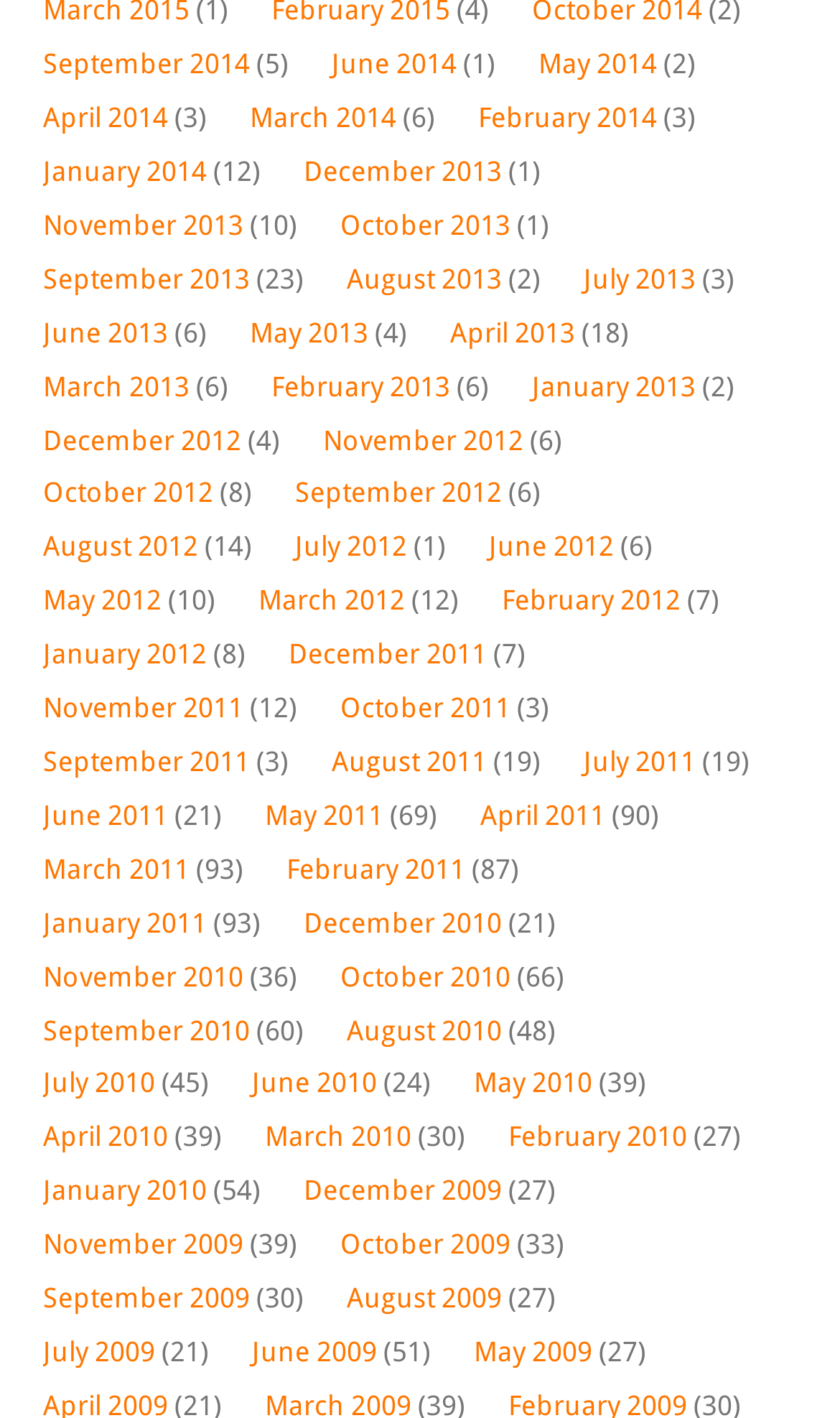Please specify the bounding box coordinates of the clickable region necessary for completing the following instruction: "View August 2013". The coordinates must consist of four float numbers between 0 and 1, i.e., [left, top, right, bottom].

[0.413, 0.185, 0.597, 0.208]